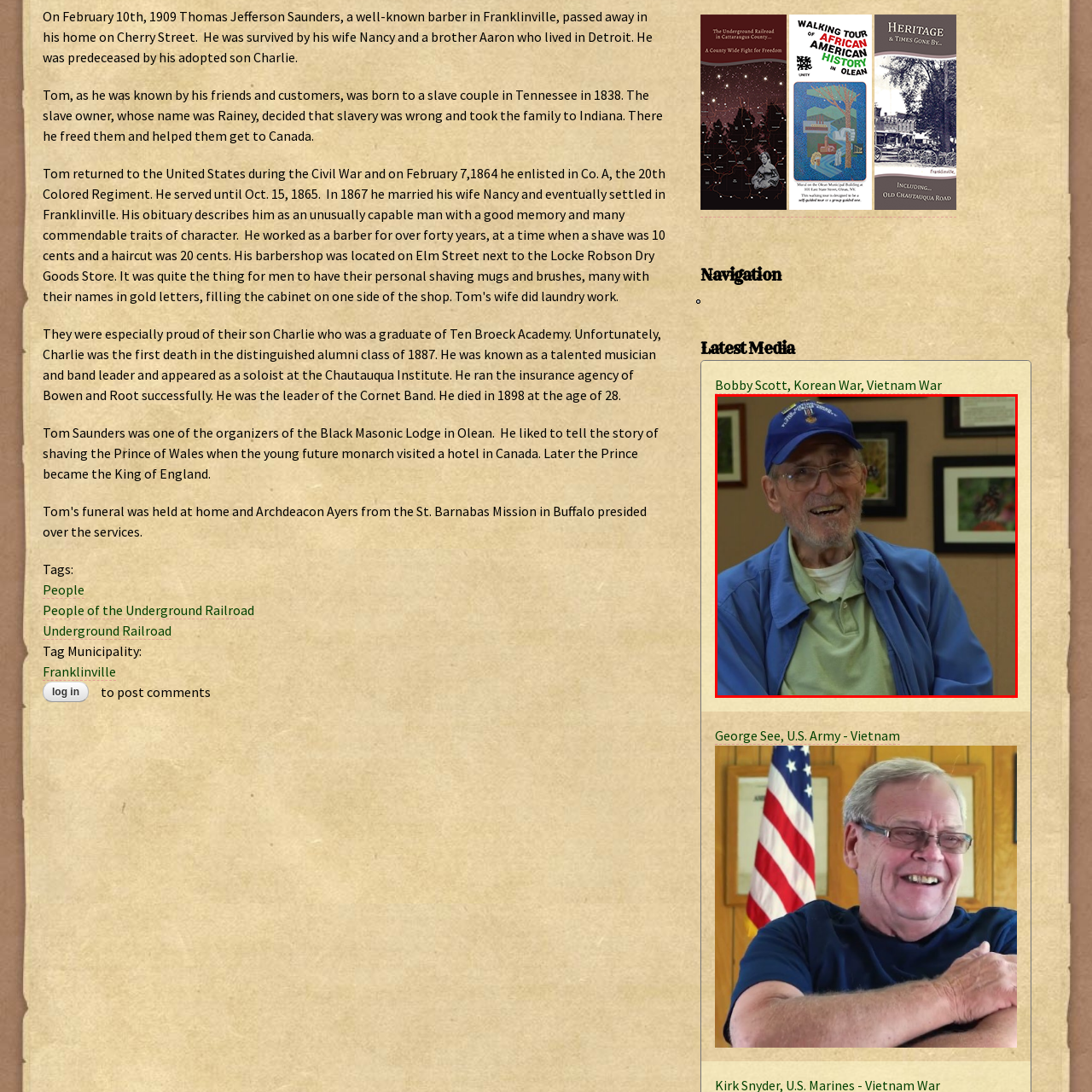Concentrate on the image marked by the red box, What is hinted at by the background photographs?
 Your answer should be a single word or phrase.

connection to the outdoors or passion for photography